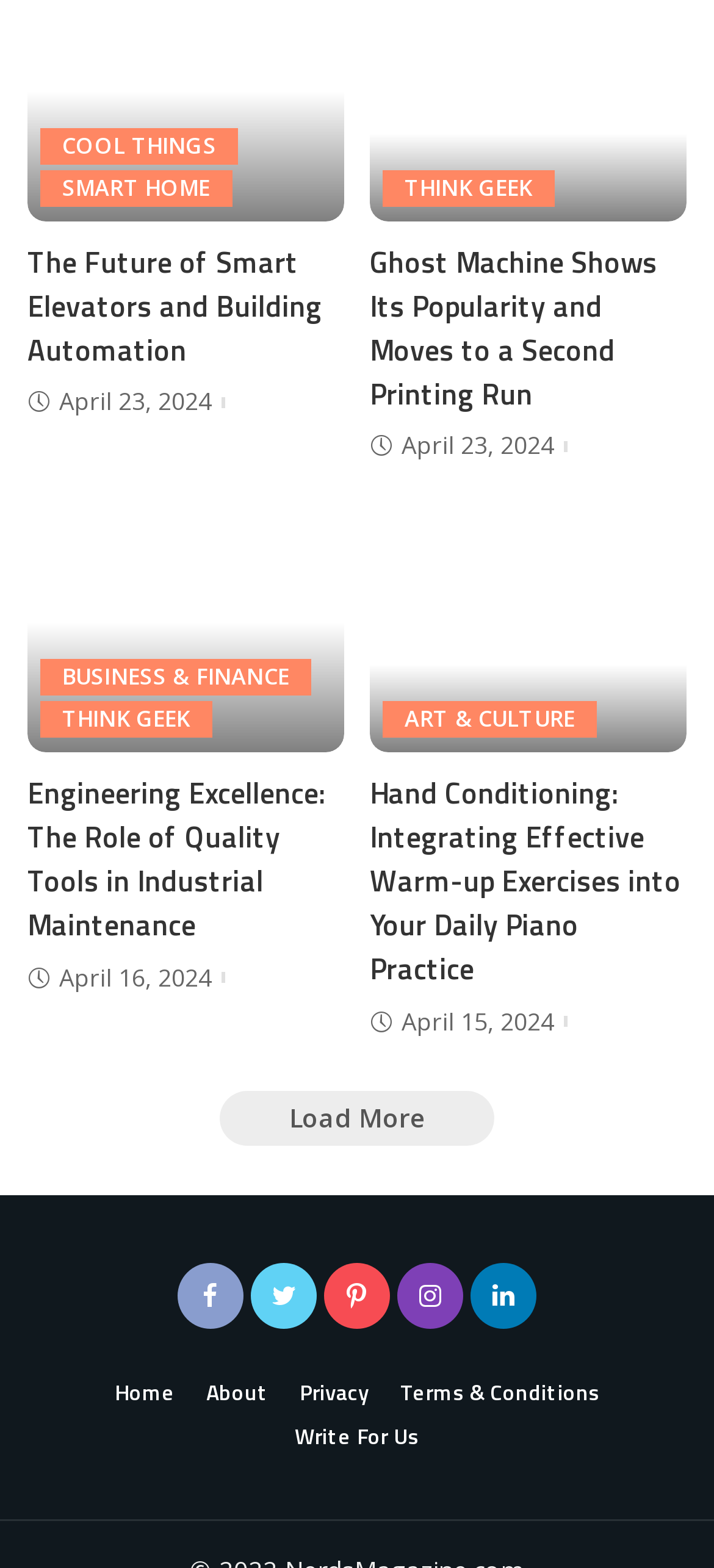Please determine the bounding box coordinates of the area that needs to be clicked to complete this task: 'Click on COOL THINGS'. The coordinates must be four float numbers between 0 and 1, formatted as [left, top, right, bottom].

[0.056, 0.081, 0.334, 0.105]